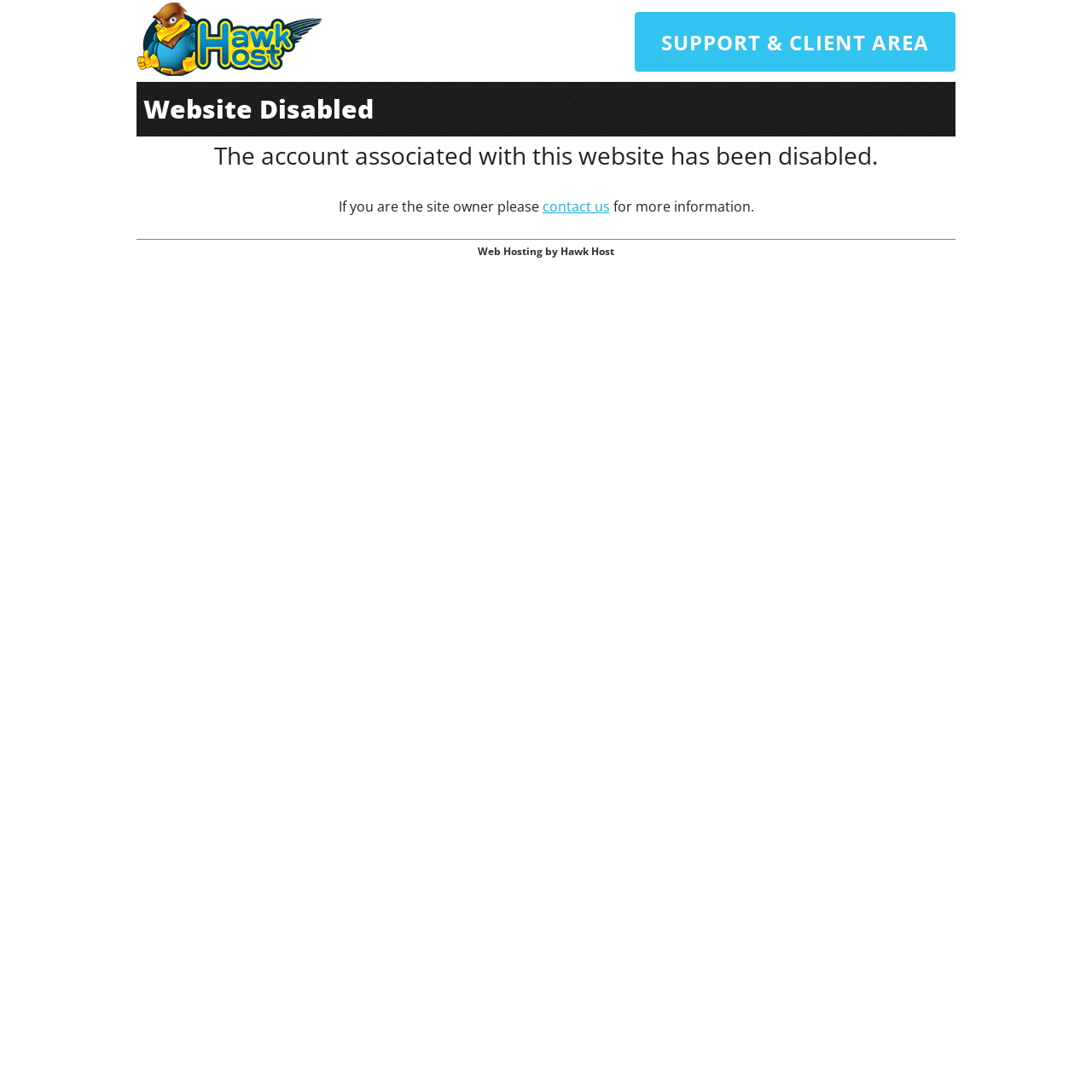Construct a comprehensive description capturing every detail on the webpage.

The webpage appears to be a disabled website notification page. At the top left corner, there is a Hawk Host logo, which is an image linked to the Hawk Host website. Next to the logo, there is a link to the SUPPORT & CLIENT AREA. 

Below the logo, there is a prominent notification that the website has been disabled, with a brief explanation that the account associated with this website has been disabled. 

Following this notification, there is a message addressed to the site owner, instructing them to contact the support team for more information. The "contact us" text is a clickable link. The message is concluded with a sentence "for more information." 

At the bottom center of the page, there is a link to Web Hosting by Hawk Host.